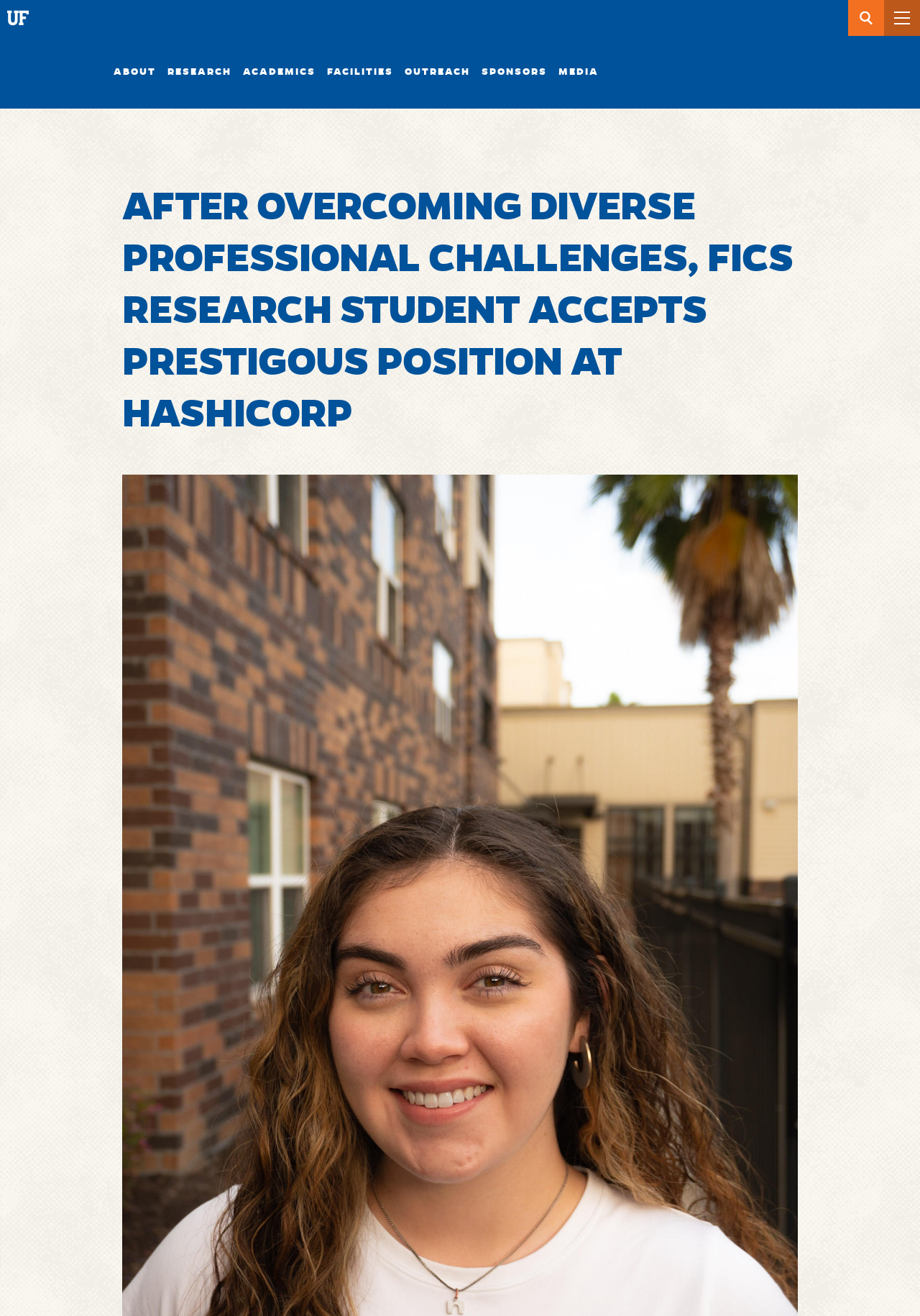Please respond in a single word or phrase: 
What is the name of the research team?

FICS Research Team